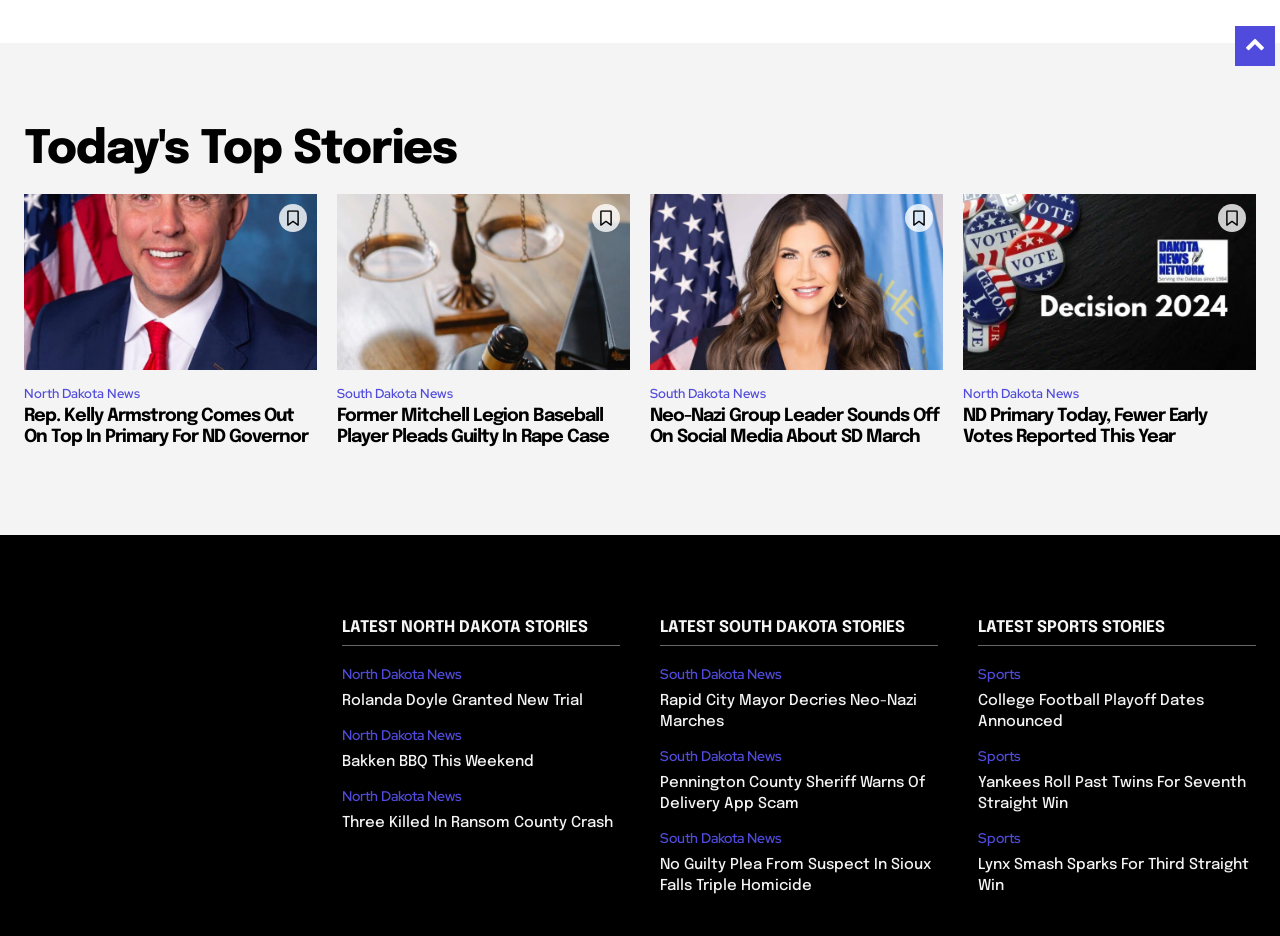Please locate the bounding box coordinates of the element that should be clicked to achieve the given instruction: "Read 'LATEST NORTH DAKOTA STORIES'".

[0.267, 0.661, 0.459, 0.679]